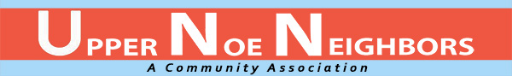By analyzing the image, answer the following question with a detailed response: What is the tone of the logo's design?

The logo's design features bold typography and a vibrant background, which gives off a welcoming and inclusive spirit, aiming to engage local residents and emphasize the association's role in promoting neighborhood unity and activities.